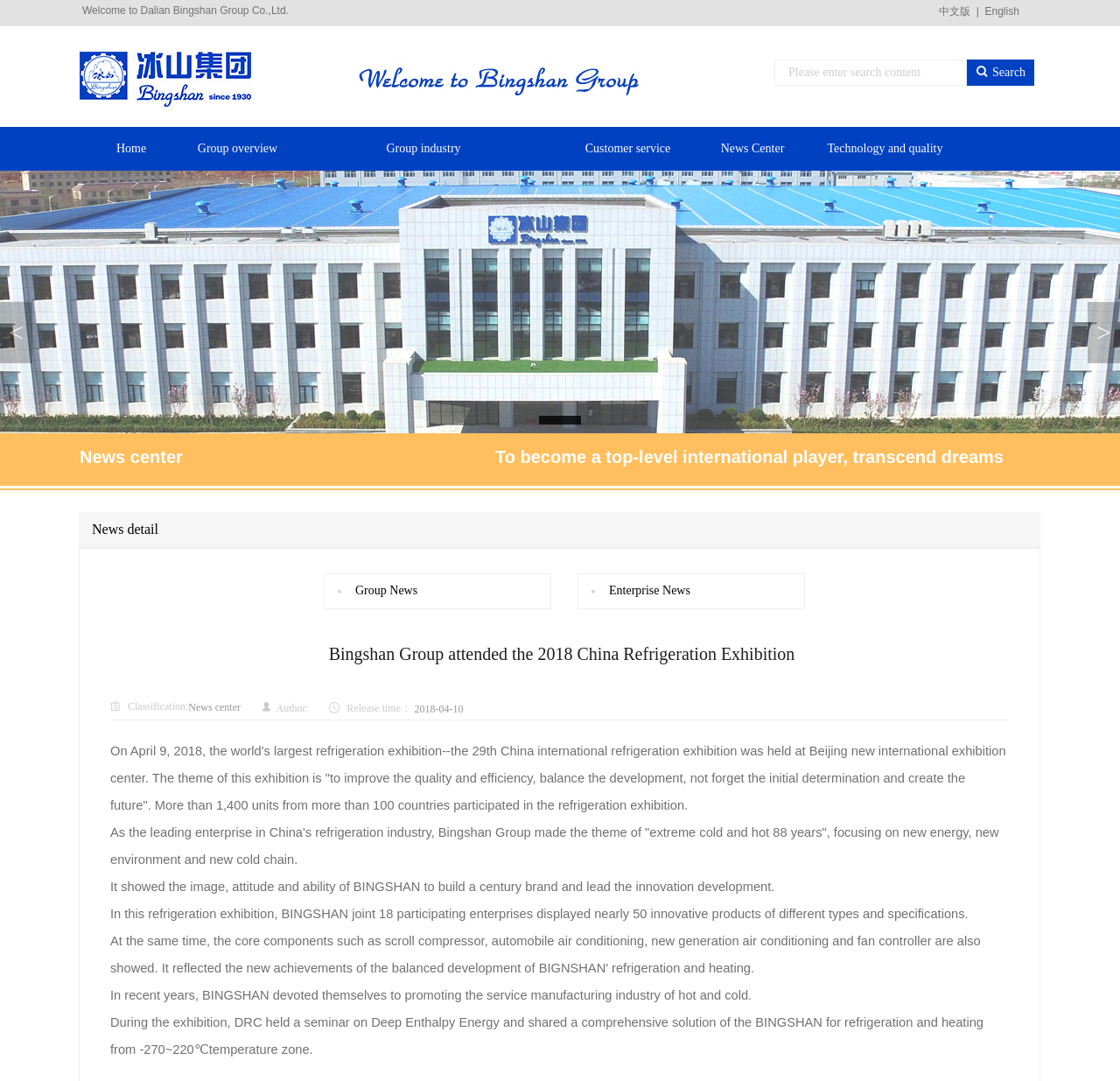Point out the bounding box coordinates of the section to click in order to follow this instruction: "Read news center".

[0.071, 0.414, 0.163, 0.432]